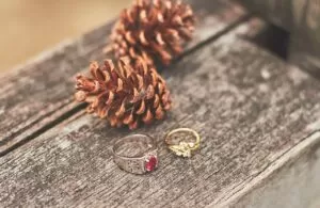What is the color of the stone in the ring?
Use the information from the screenshot to give a comprehensive response to the question.

According to the caption, the ring on the left features a 'striking red stone', which suggests that the color of the stone is red.